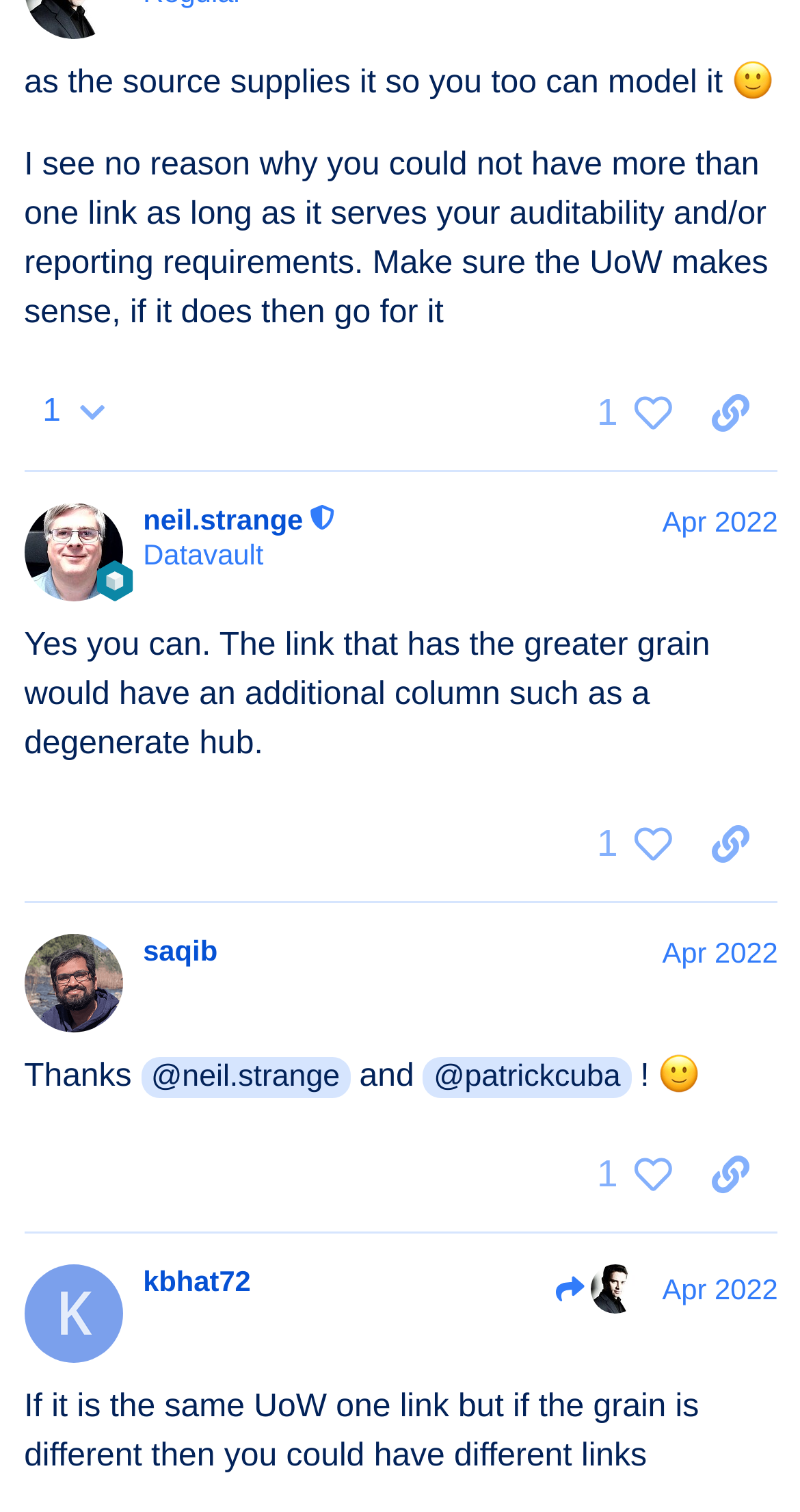Locate the bounding box coordinates for the element described below: "saqib". The coordinates must be four float values between 0 and 1, formatted as [left, top, right, bottom].

[0.179, 0.619, 0.272, 0.641]